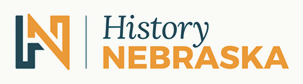Answer in one word or a short phrase: 
What is the significance of the bright orange color?

Emphasizing the state's historical significance